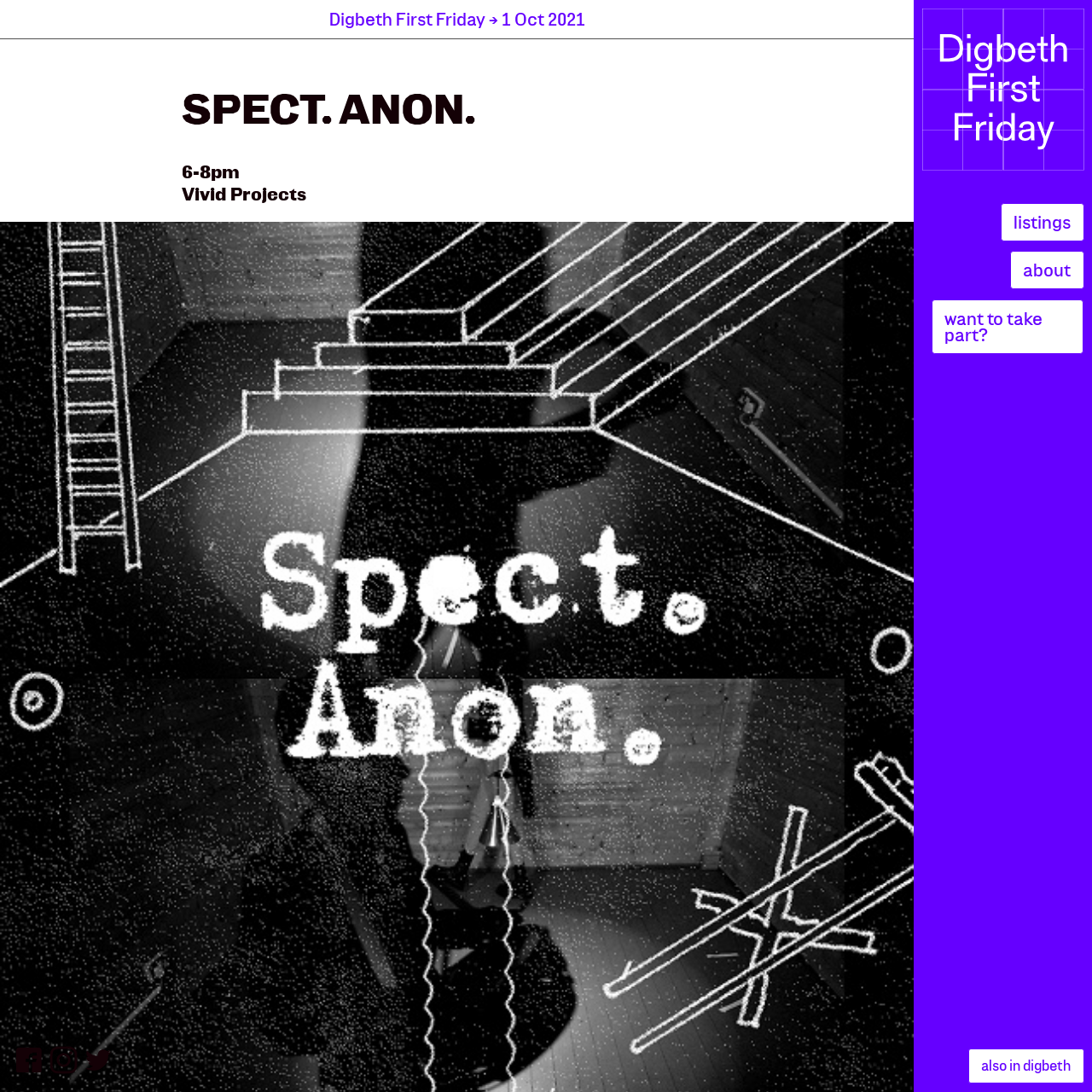Indicate the bounding box coordinates of the element that must be clicked to execute the instruction: "visit Digbeth First Friday on Facebook". The coordinates should be given as four float numbers between 0 and 1, i.e., [left, top, right, bottom].

[0.015, 0.959, 0.038, 0.982]